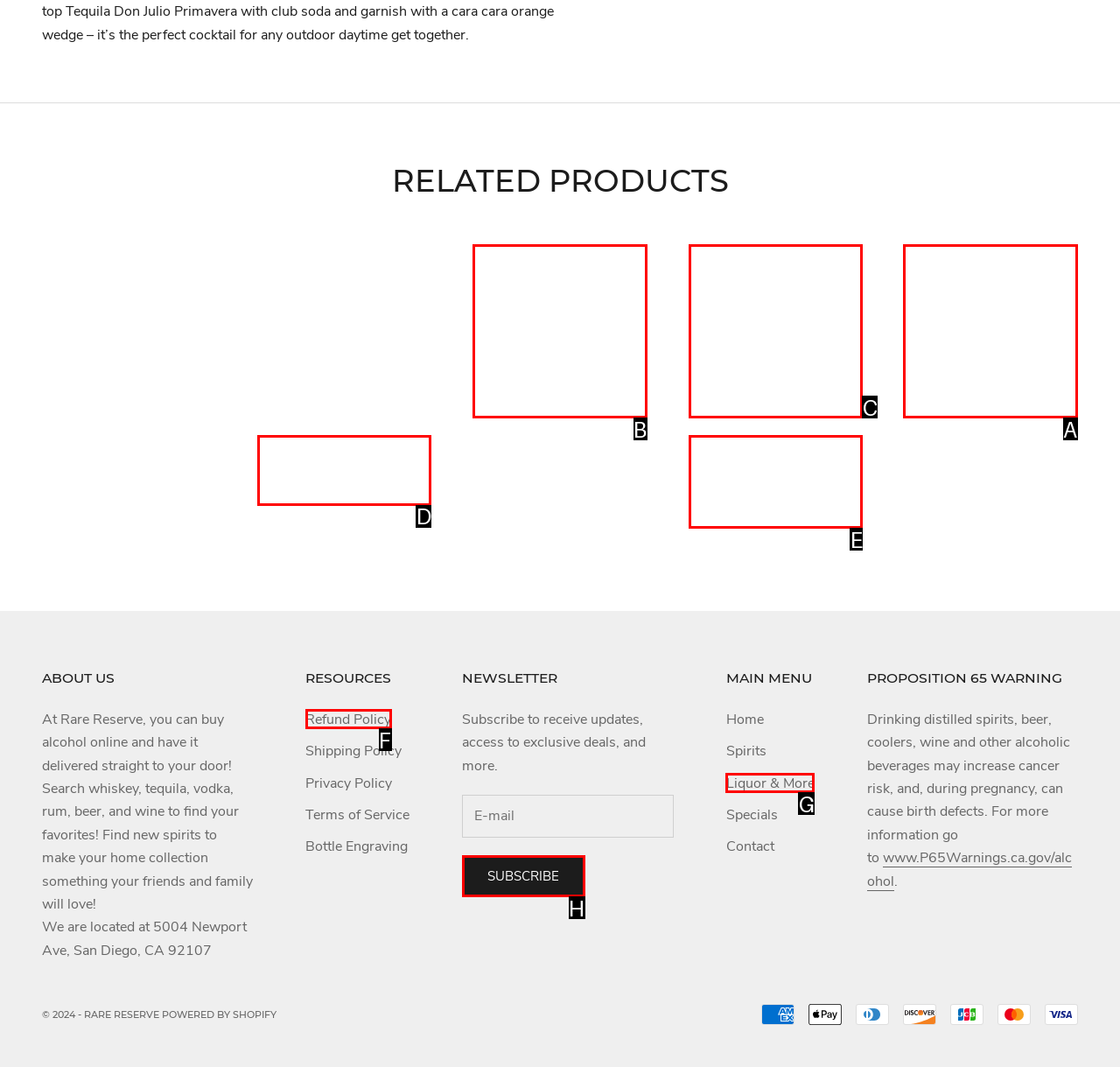Select the appropriate letter to fulfill the given instruction: View Black Bull 40 Year Blended Scotch Whisky details
Provide the letter of the correct option directly.

A